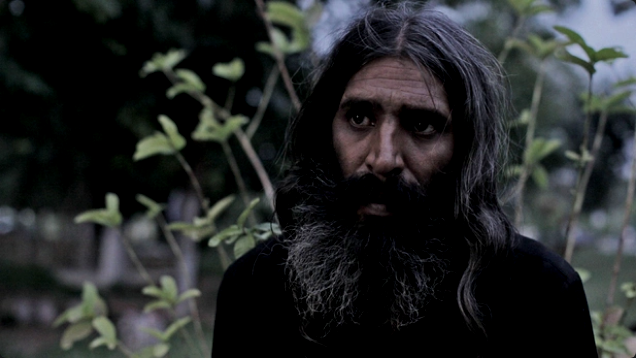Provide a short, one-word or phrase answer to the question below:
Is the man's expression happy?

No